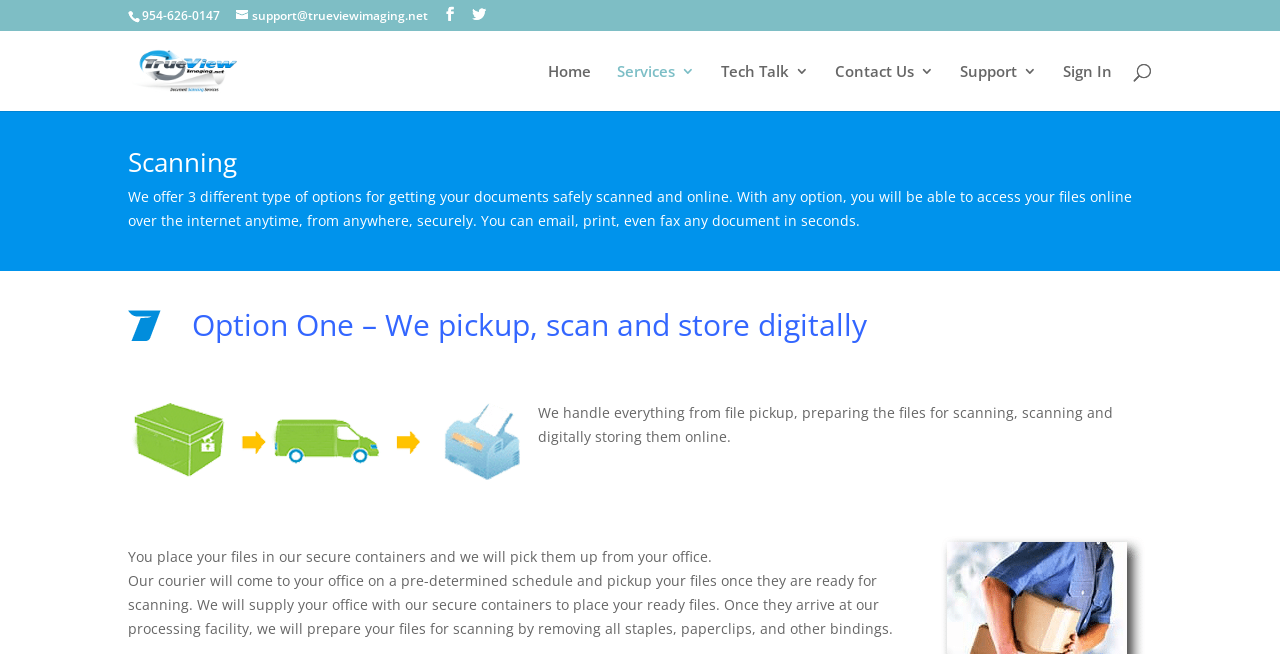Please determine the bounding box coordinates of the area that needs to be clicked to complete this task: 'Call the phone number'. The coordinates must be four float numbers between 0 and 1, formatted as [left, top, right, bottom].

[0.111, 0.011, 0.172, 0.037]